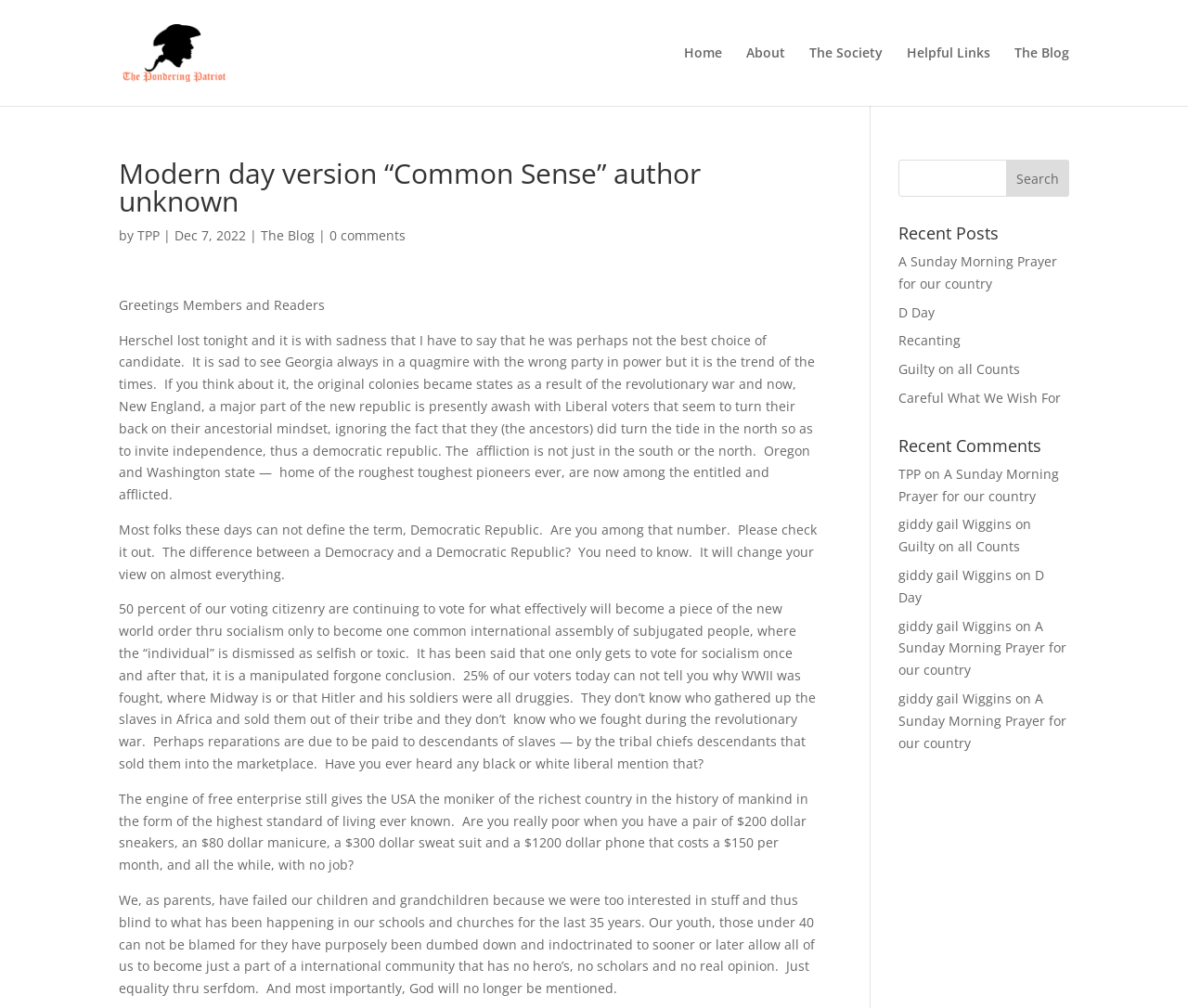What is the date of the current post?
Answer the question with a single word or phrase, referring to the image.

Dec 7, 2022